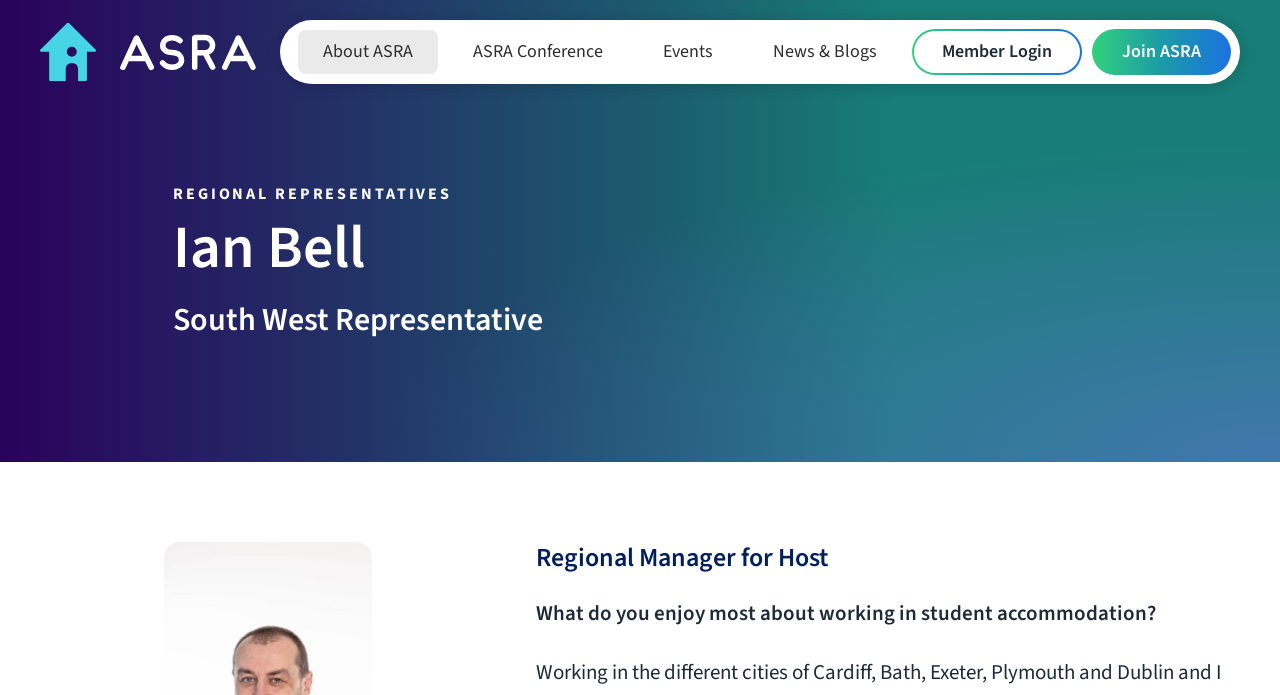Determine the bounding box coordinates for the UI element described. Format the coordinates as (top-left x, top-left y, bottom-right x, bottom-right y) and ensure all values are between 0 and 1. Element description: GET A IBC TOTE QUOTE

None